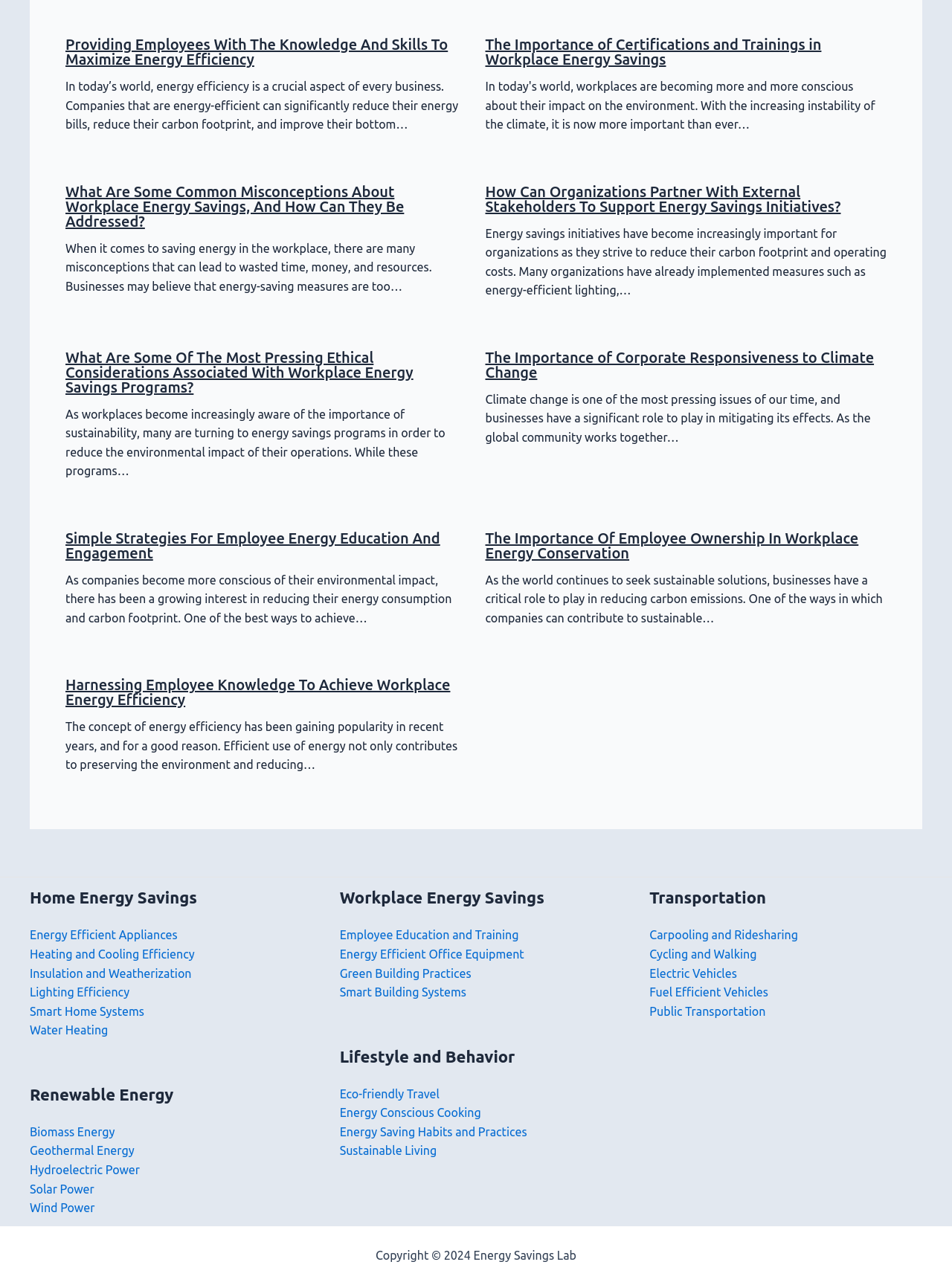Can you show the bounding box coordinates of the region to click on to complete the task described in the instruction: "Click on the link 'Carpooling and Ridesharing'"?

[0.682, 0.722, 0.838, 0.733]